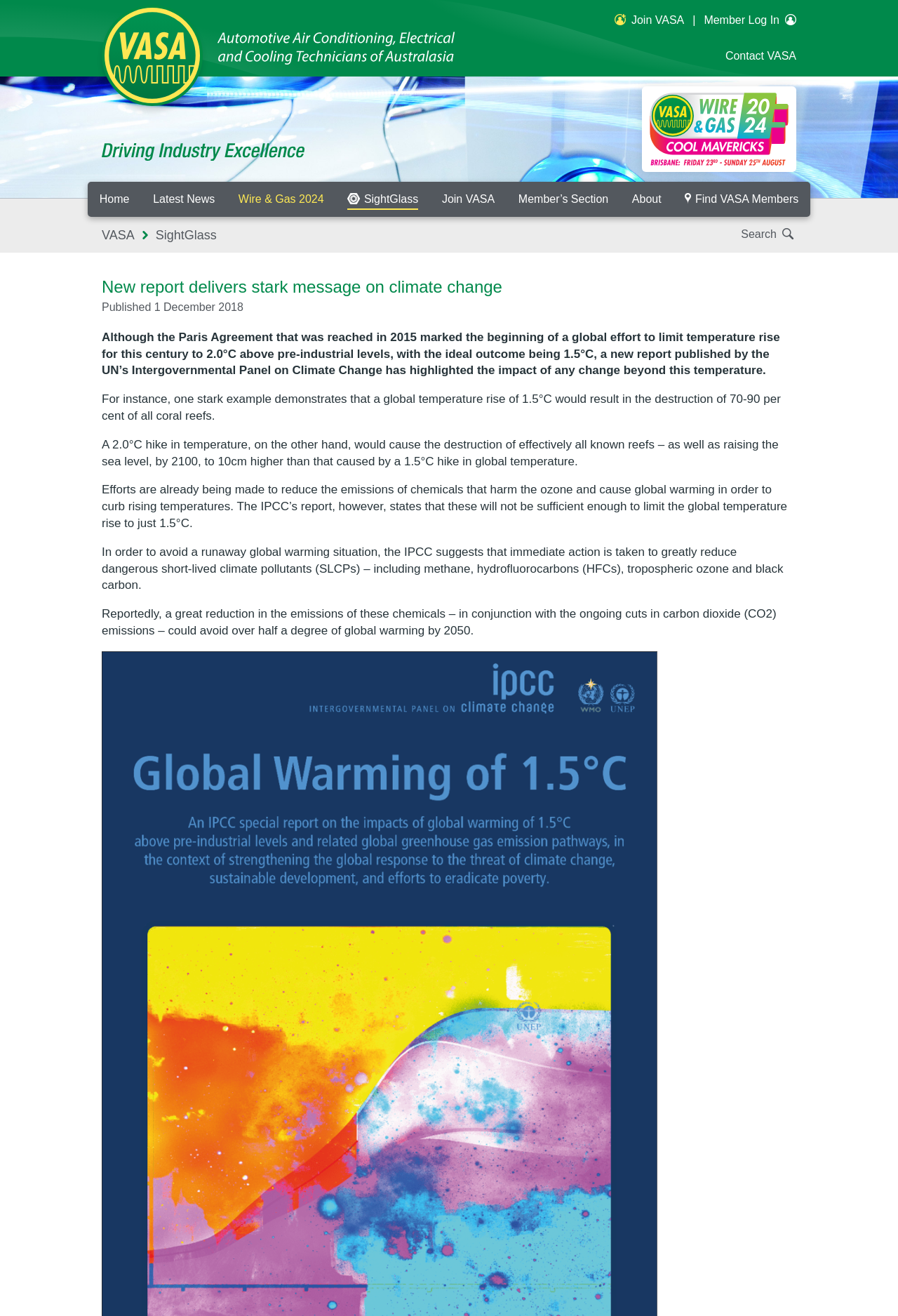Determine the bounding box coordinates of the element's region needed to click to follow the instruction: "Visit the 'Wire & Gas 2024' event page". Provide these coordinates as four float numbers between 0 and 1, formatted as [left, top, right, bottom].

[0.715, 0.066, 0.887, 0.131]